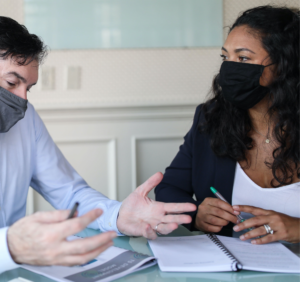Explain what is happening in the image with elaborate details.

The image depicts a professional coaching session focused on 360 assessments, a method designed to enhance self-awareness in individuals and teams. Two participants engage in a thoughtful discussion, seated at a table covered with documents and materials relevant to their meeting. The man, wearing a gray mask and a blue shirt, gestures expressively, indicating he is sharing insights or asking questions. The woman, dressed in a dark blazer and holding a green pen, appears attentive and engaged, ready to contribute her thoughts. This collaborative interaction illustrates the personalized nature of leadership and team coaching, emphasizing understanding perceptions and feedback for personal and collective growth.